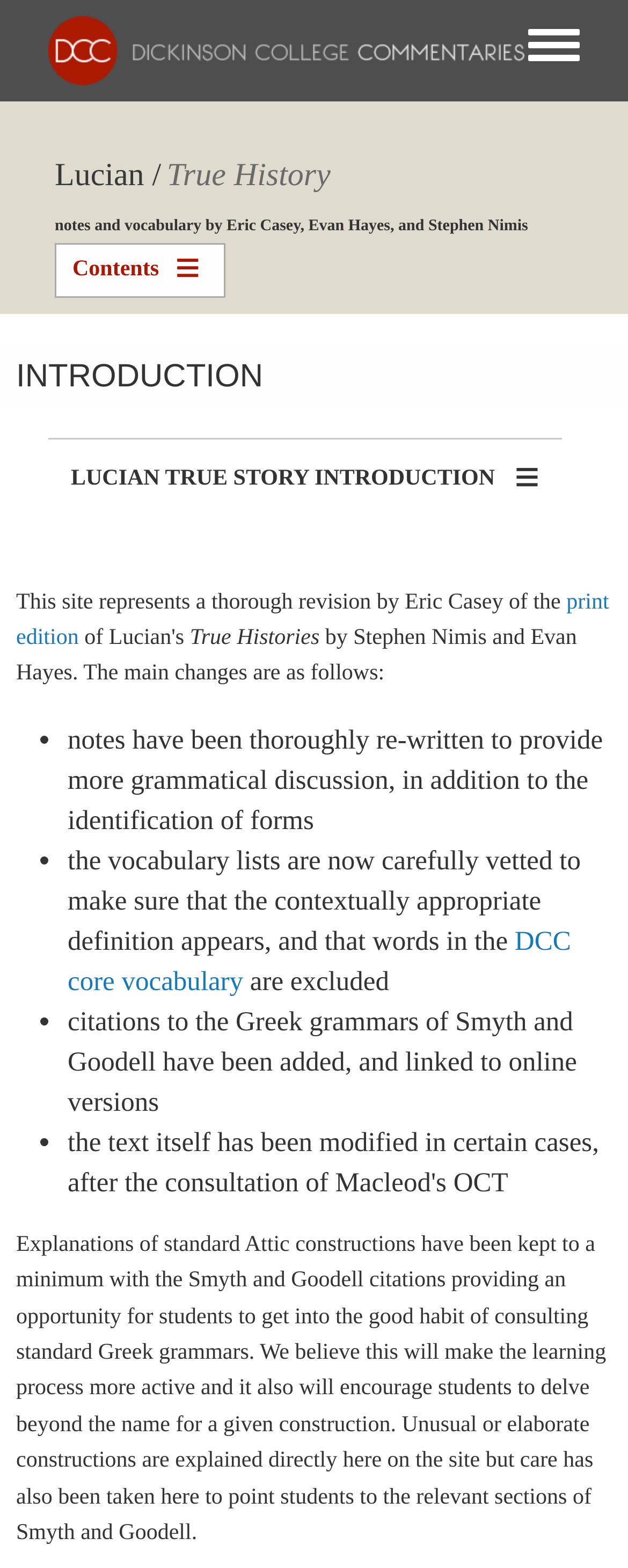What is the purpose of the citations to the Greek grammars of Smyth and Goodell?
Give a single word or phrase as your answer by examining the image.

To encourage students to consult standard Greek grammars